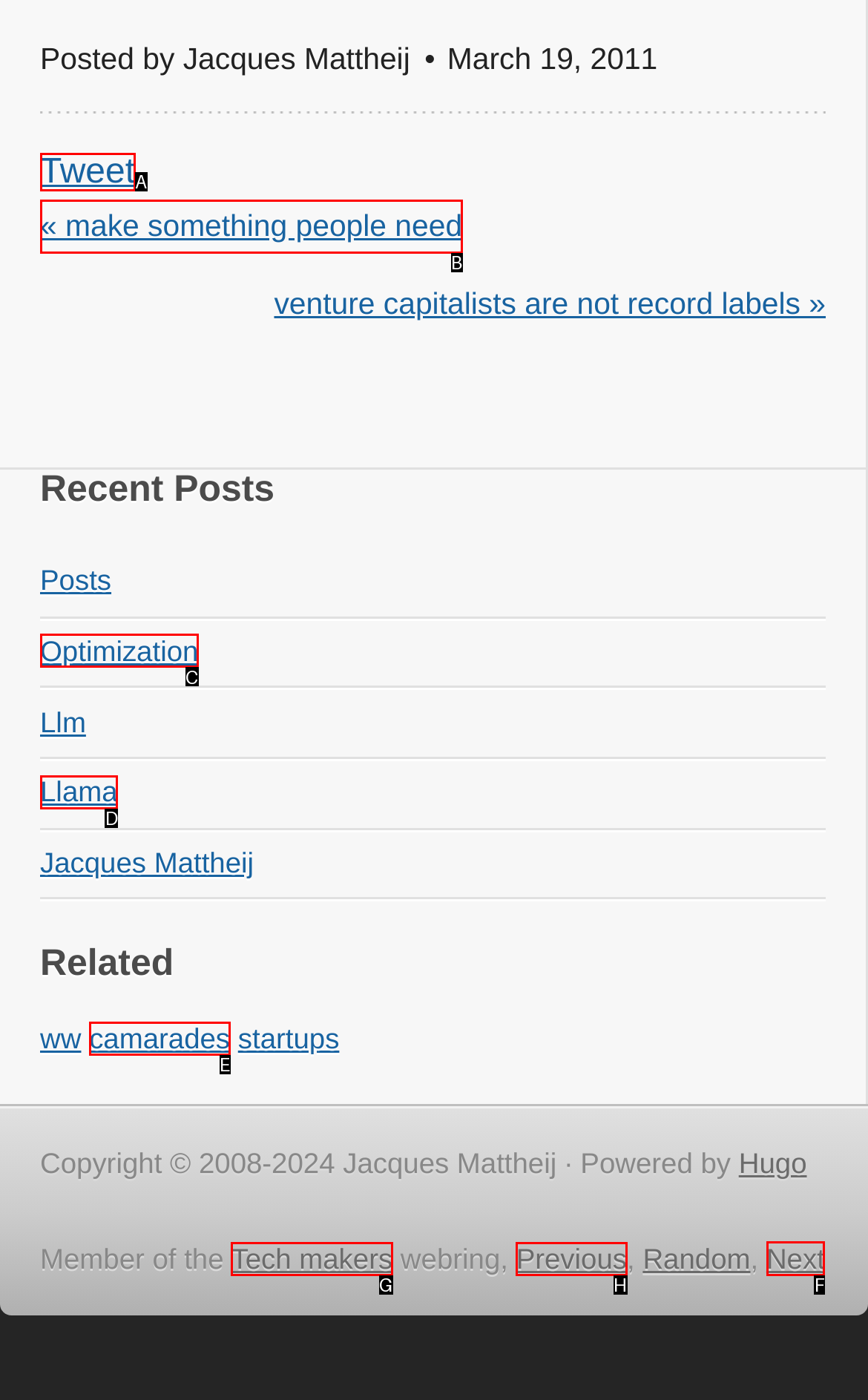What option should I click on to execute the task: Go to the next page? Give the letter from the available choices.

F